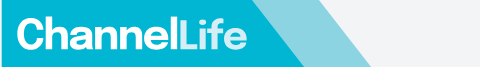What is the aesthetic of the logo described as?
Answer the question with detailed information derived from the image.

The caption characterizes the logo's aesthetic as modern and sleek, which suggests a clean, contemporary, and sophisticated design that reflects ChannelLife India's dynamic approach to reporting on technological advancements and trends.